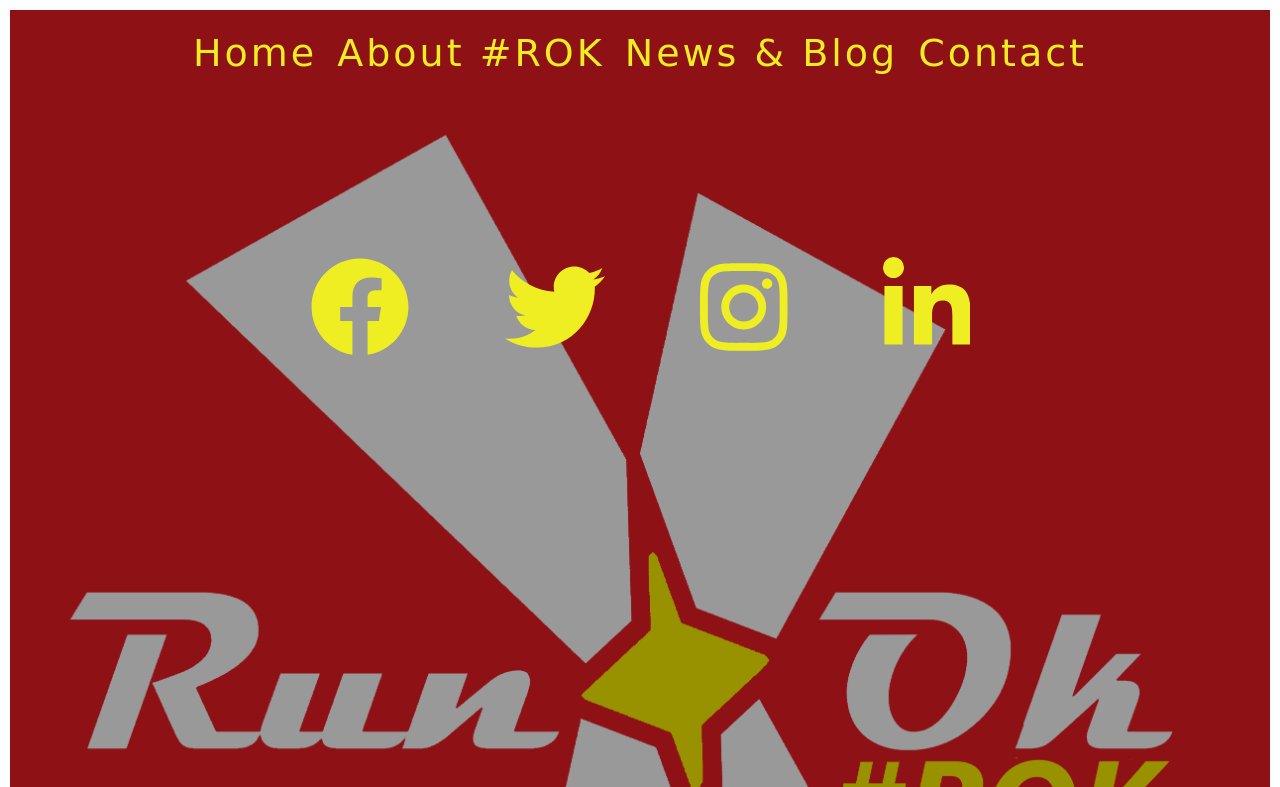Please identify the bounding box coordinates of where to click in order to follow the instruction: "visit about page".

[0.26, 0.037, 0.476, 0.098]